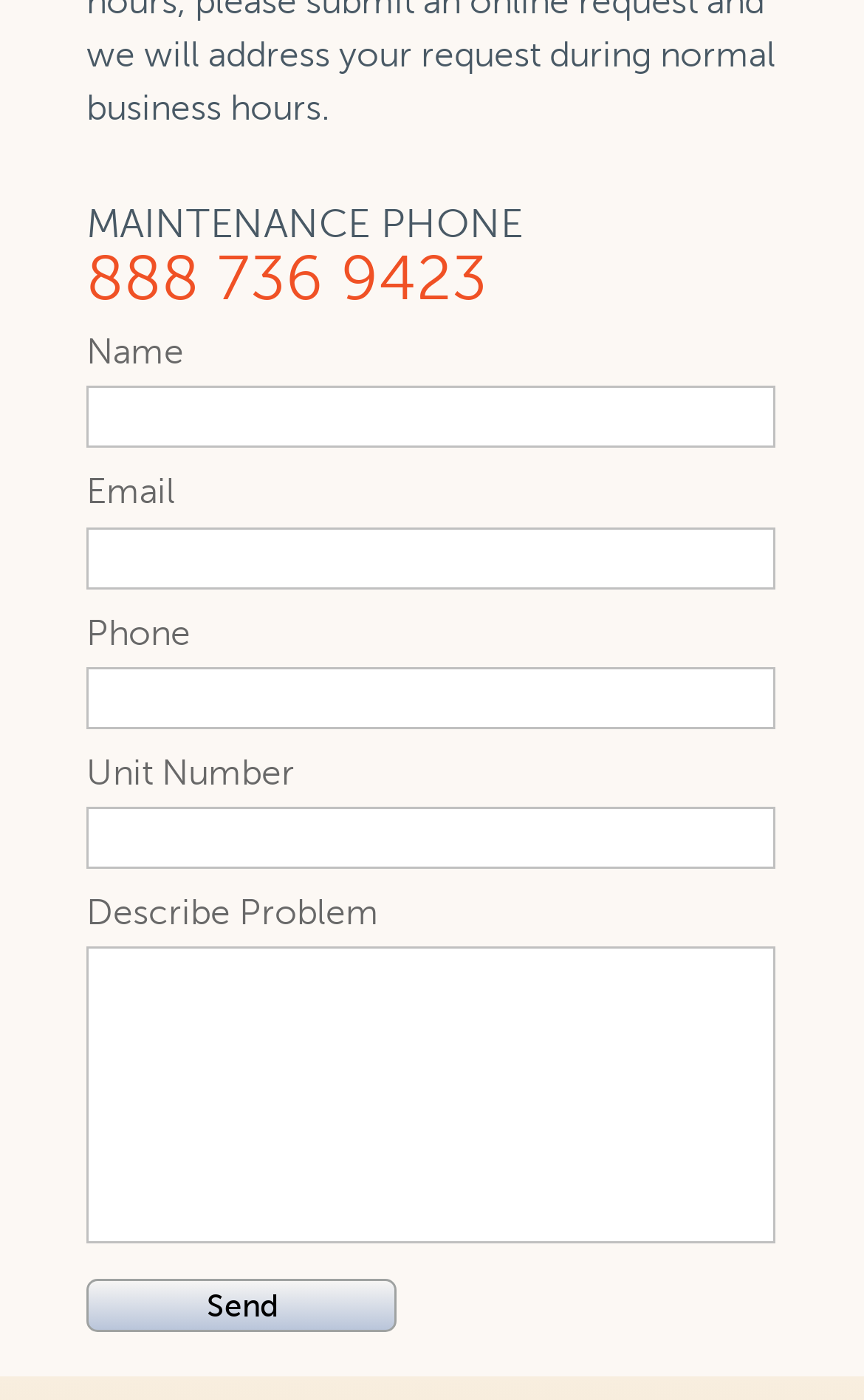What is the purpose of the 'Send' button?
Provide a fully detailed and comprehensive answer to the question.

The 'Send' button is located at the bottom of the webpage, below the text fields. Its purpose is to submit the information entered in the text fields, likely to send a request for maintenance or assistance.